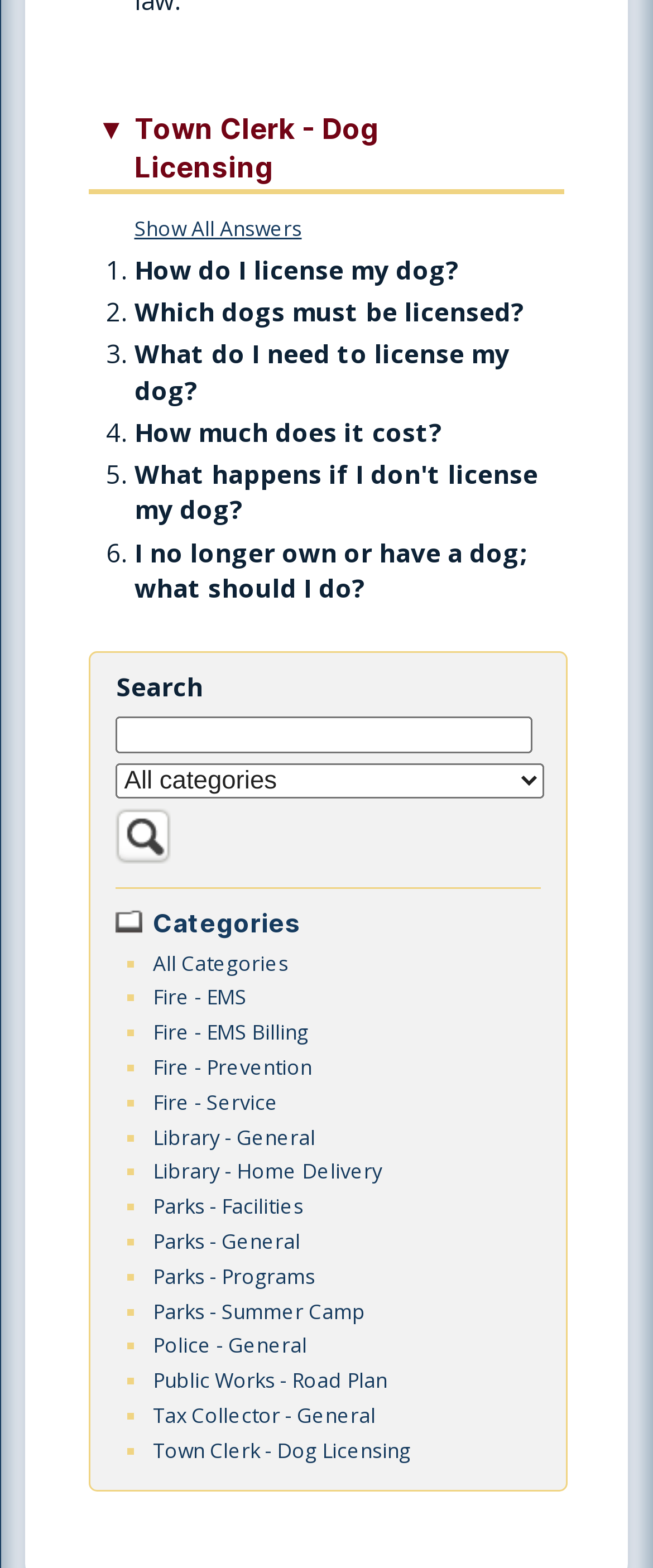Give a one-word or short-phrase answer to the following question: 
What is the first question about dog licensing?

How do I license my dog?